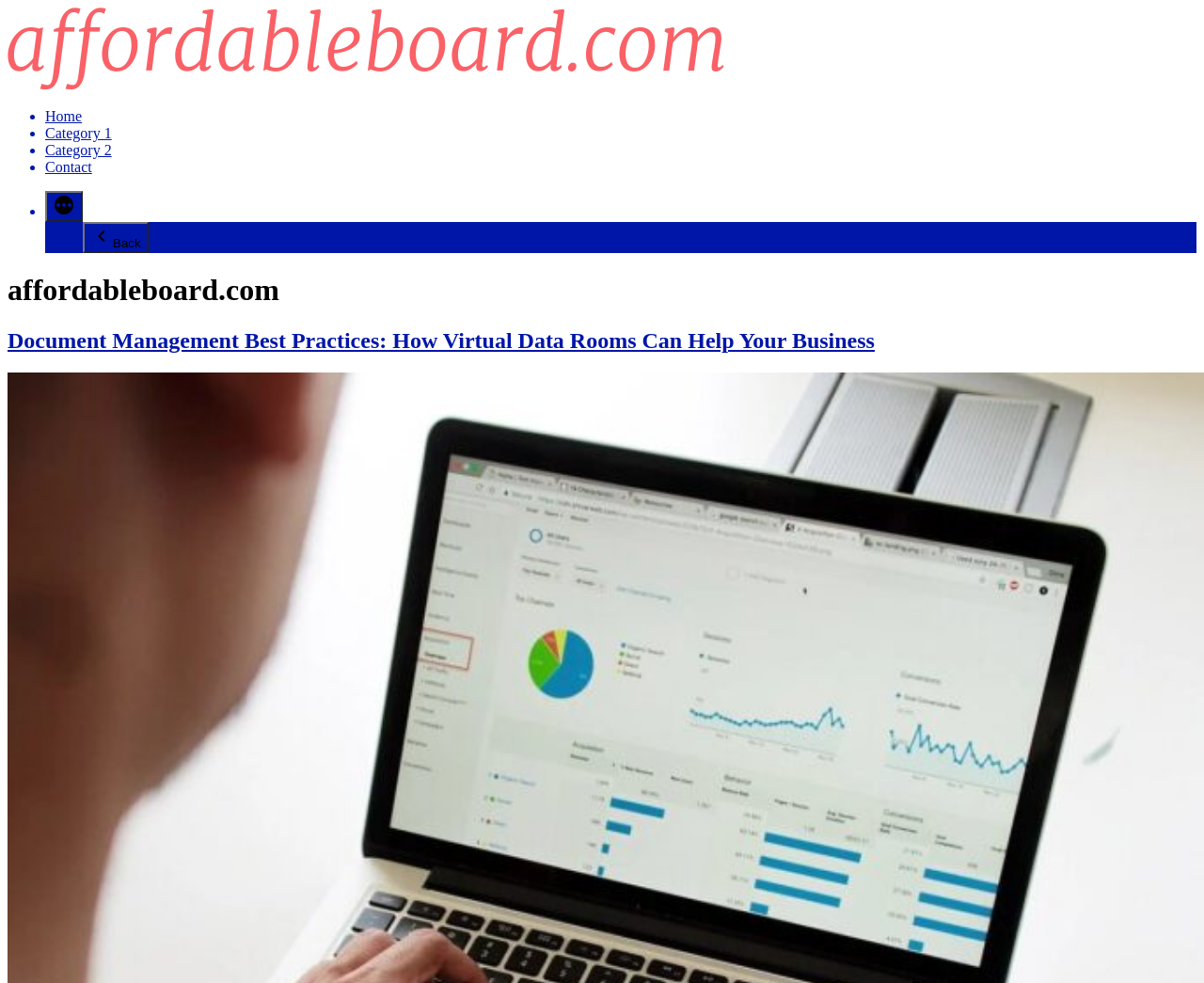Using the description "Contact", predict the bounding box of the relevant HTML element.

[0.038, 0.162, 0.076, 0.178]